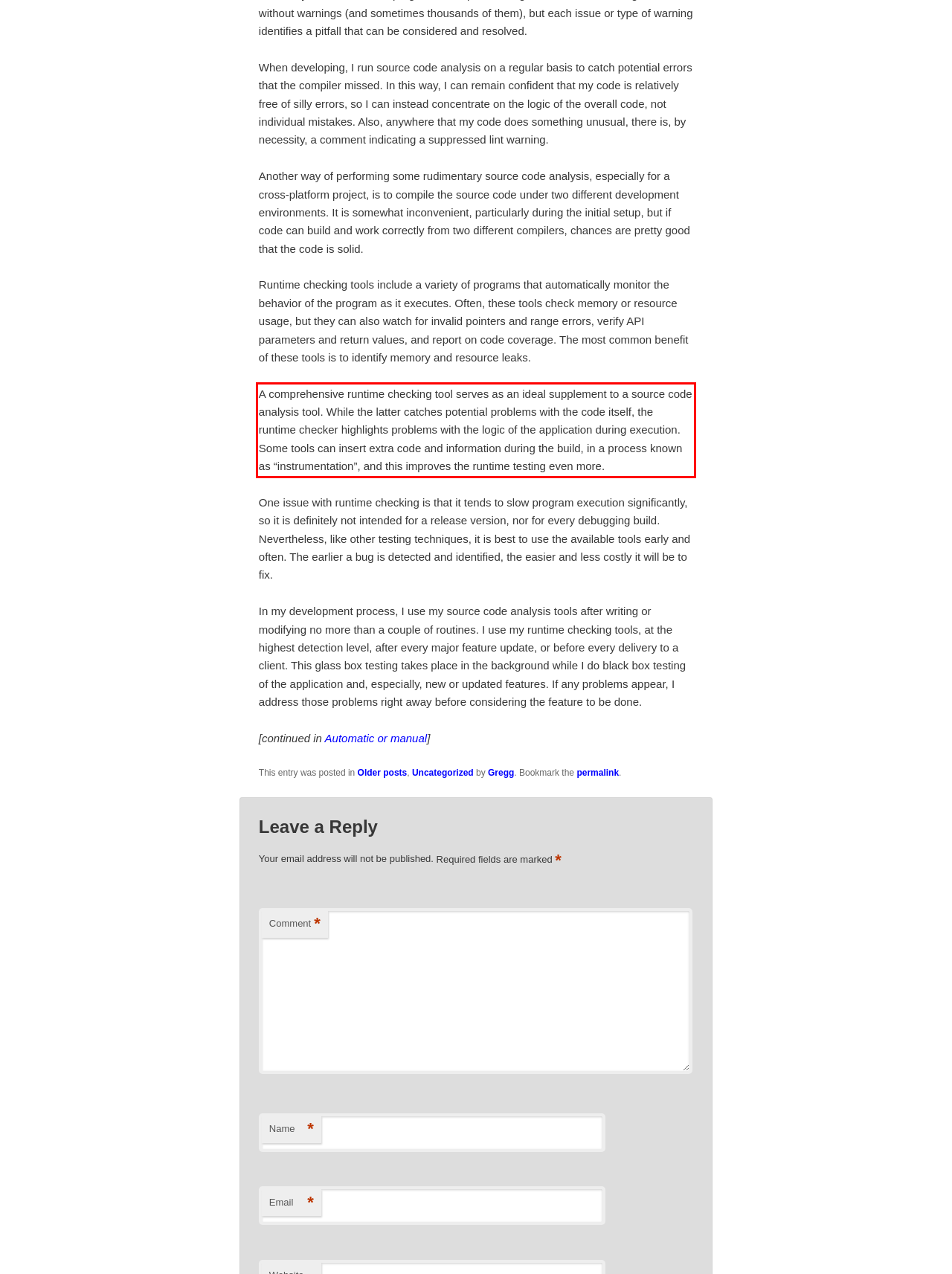View the screenshot of the webpage and identify the UI element surrounded by a red bounding box. Extract the text contained within this red bounding box.

A comprehensive runtime checking tool serves as an ideal supplement to a source code analysis tool. While the latter catches potential problems with the code itself, the runtime checker highlights problems with the logic of the application during execution. Some tools can insert extra code and information during the build, in a process known as “instrumentation”, and this improves the runtime testing even more.